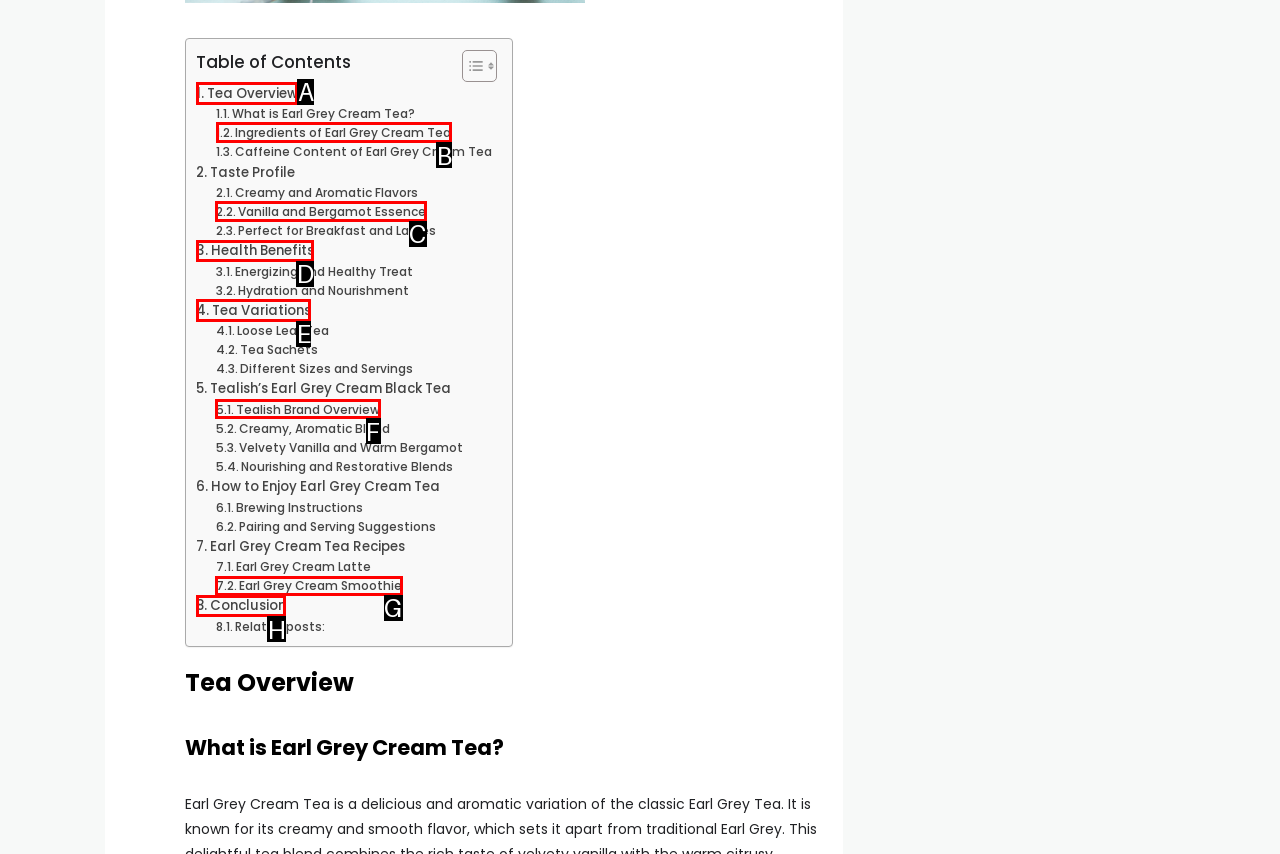Out of the given choices, which letter corresponds to the UI element required to Learn about the Ingredients of Earl Grey Cream Tea? Answer with the letter.

B